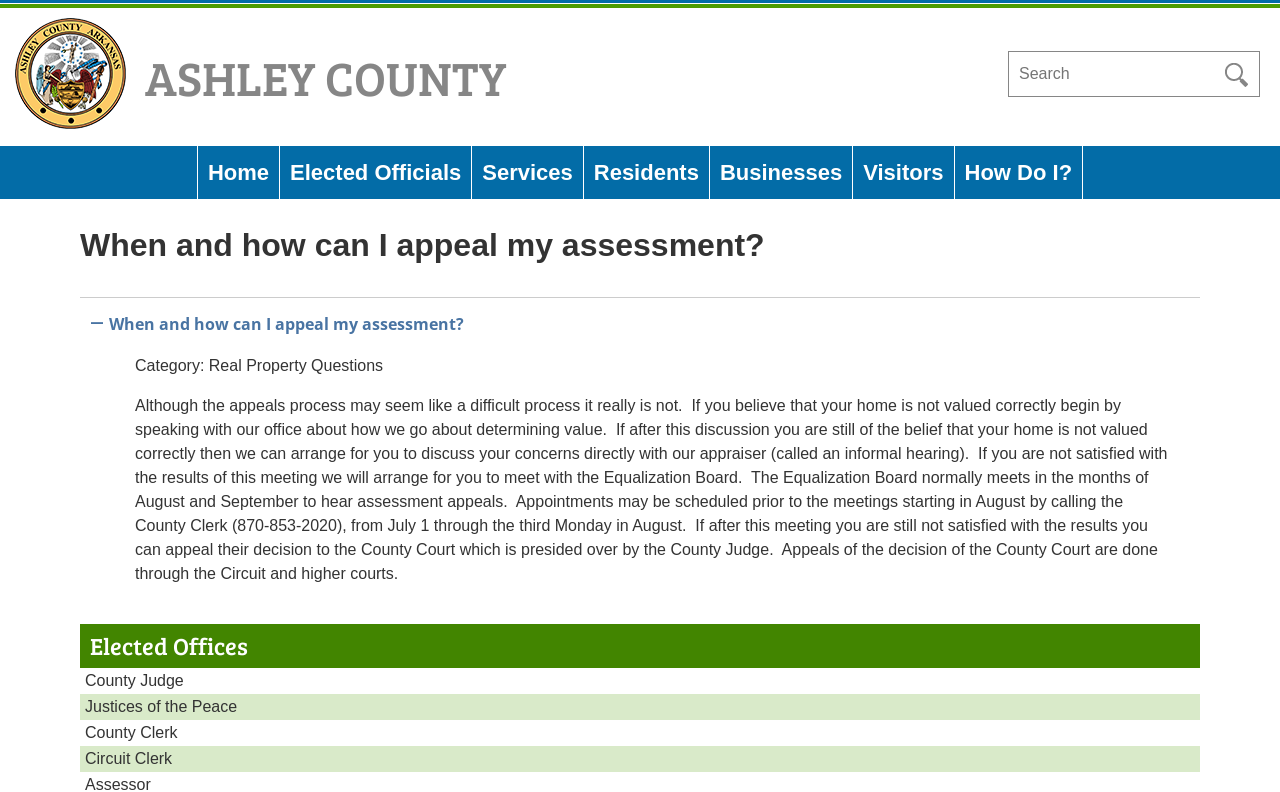Bounding box coordinates are specified in the format (top-left x, top-left y, bottom-right x, bottom-right y). All values are floating point numbers bounded between 0 and 1. Please provide the bounding box coordinate of the region this sentence describes: Elected Officials

[0.219, 0.184, 0.368, 0.251]